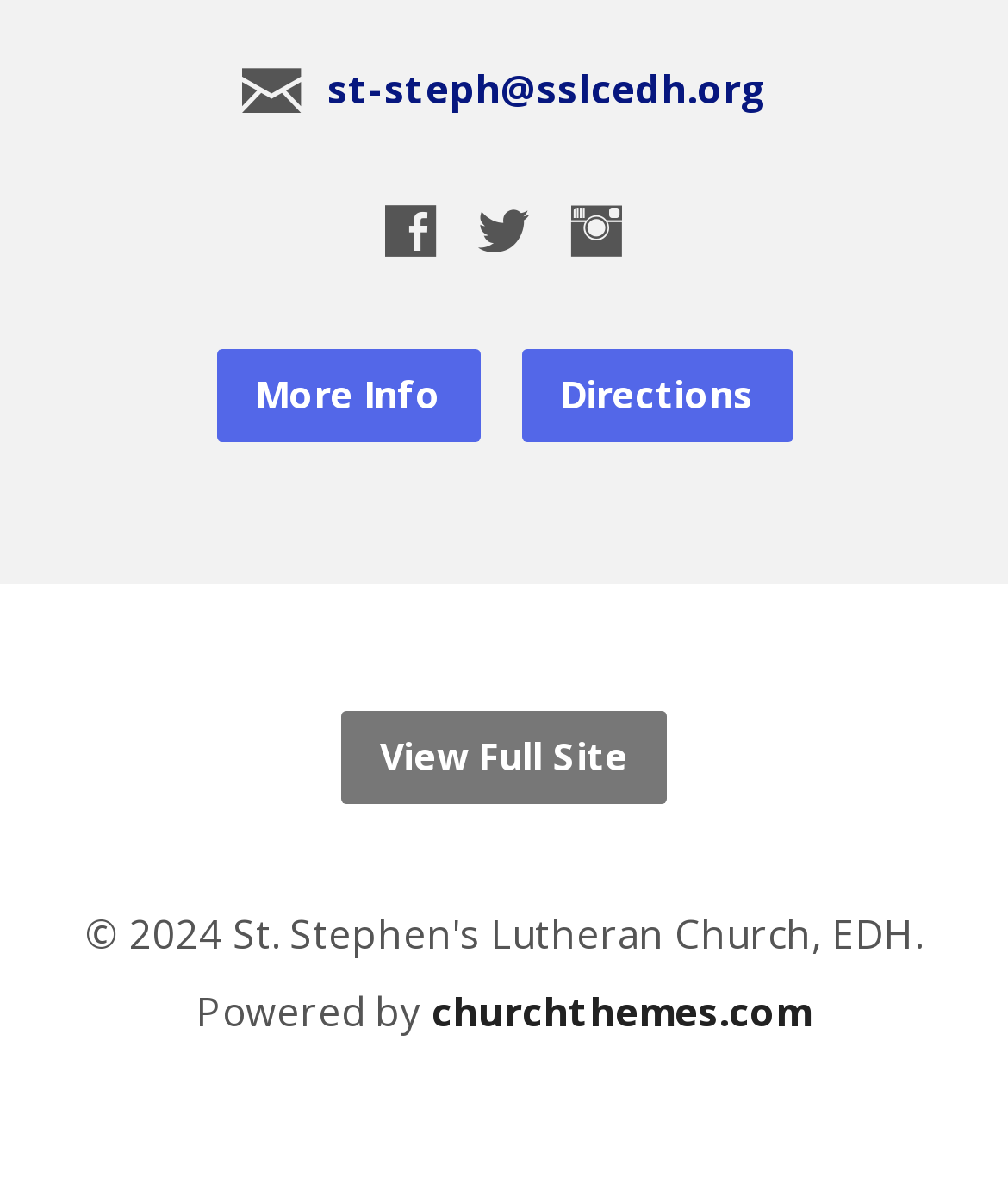Give the bounding box coordinates for the element described as: "View Full Site".

[0.338, 0.6, 0.662, 0.678]